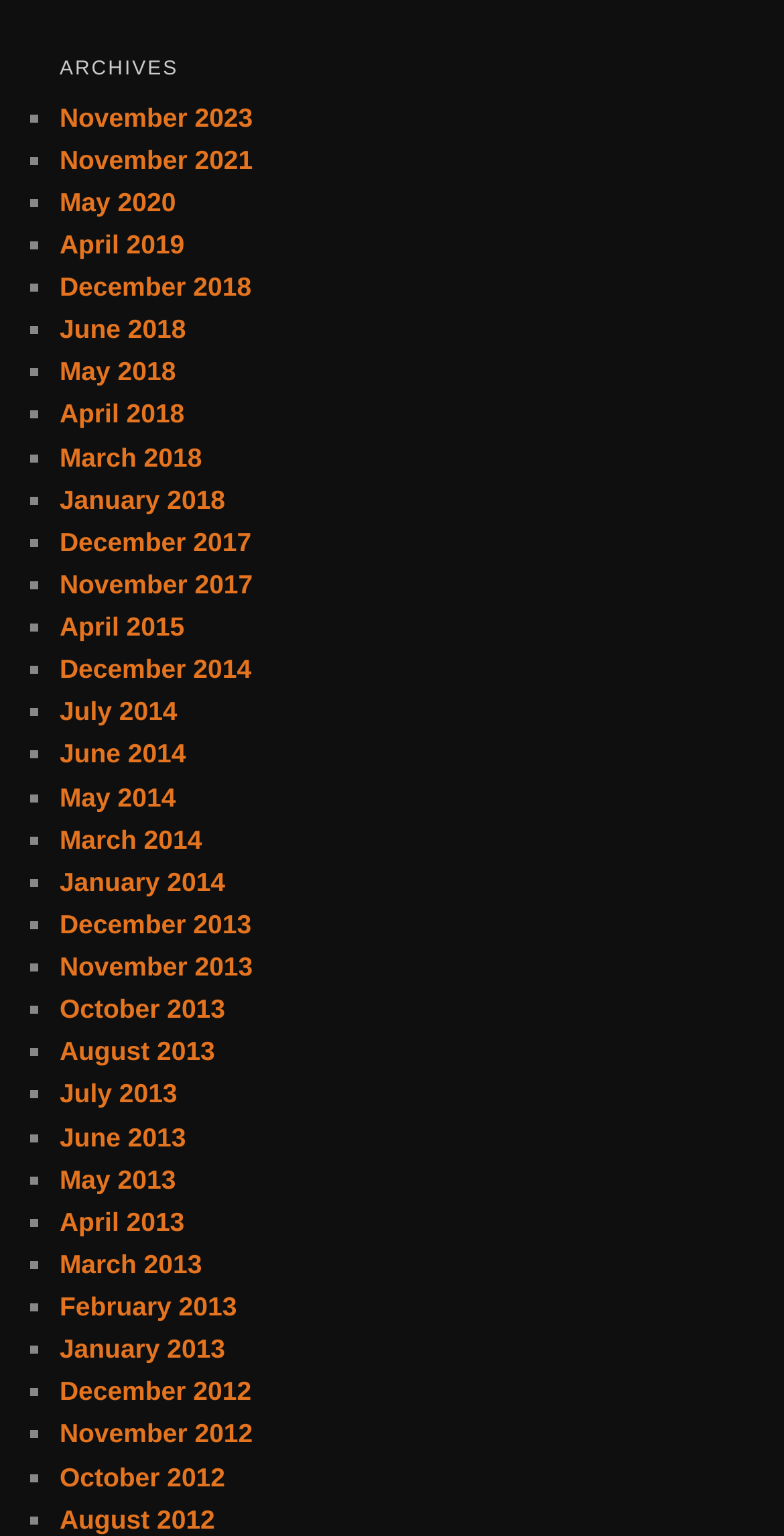Please identify the bounding box coordinates of where to click in order to follow the instruction: "View archives from May 2018".

[0.076, 0.232, 0.224, 0.252]